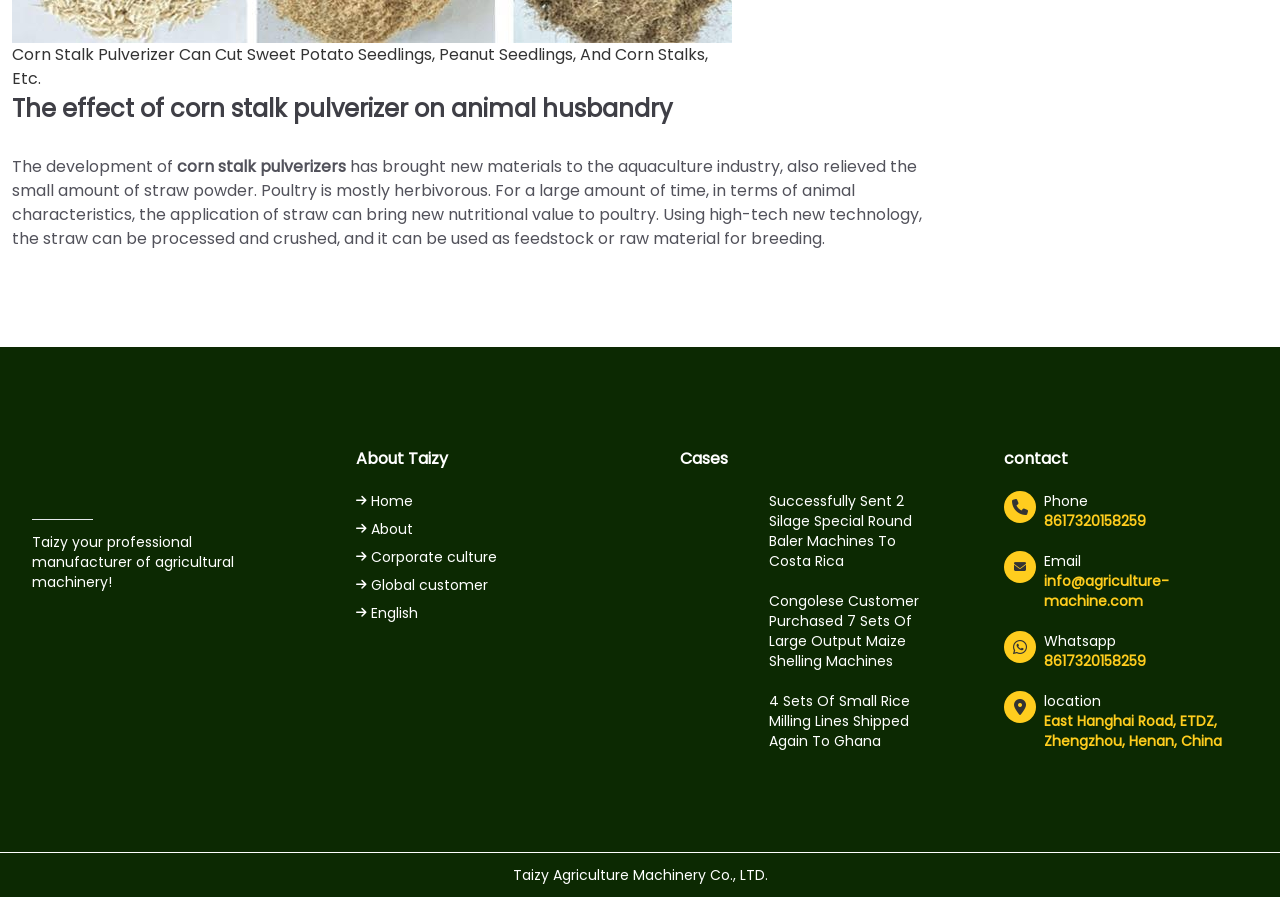Reply to the question with a single word or phrase:
What is the purpose of corn stalk pulverizer?

Animal husbandry